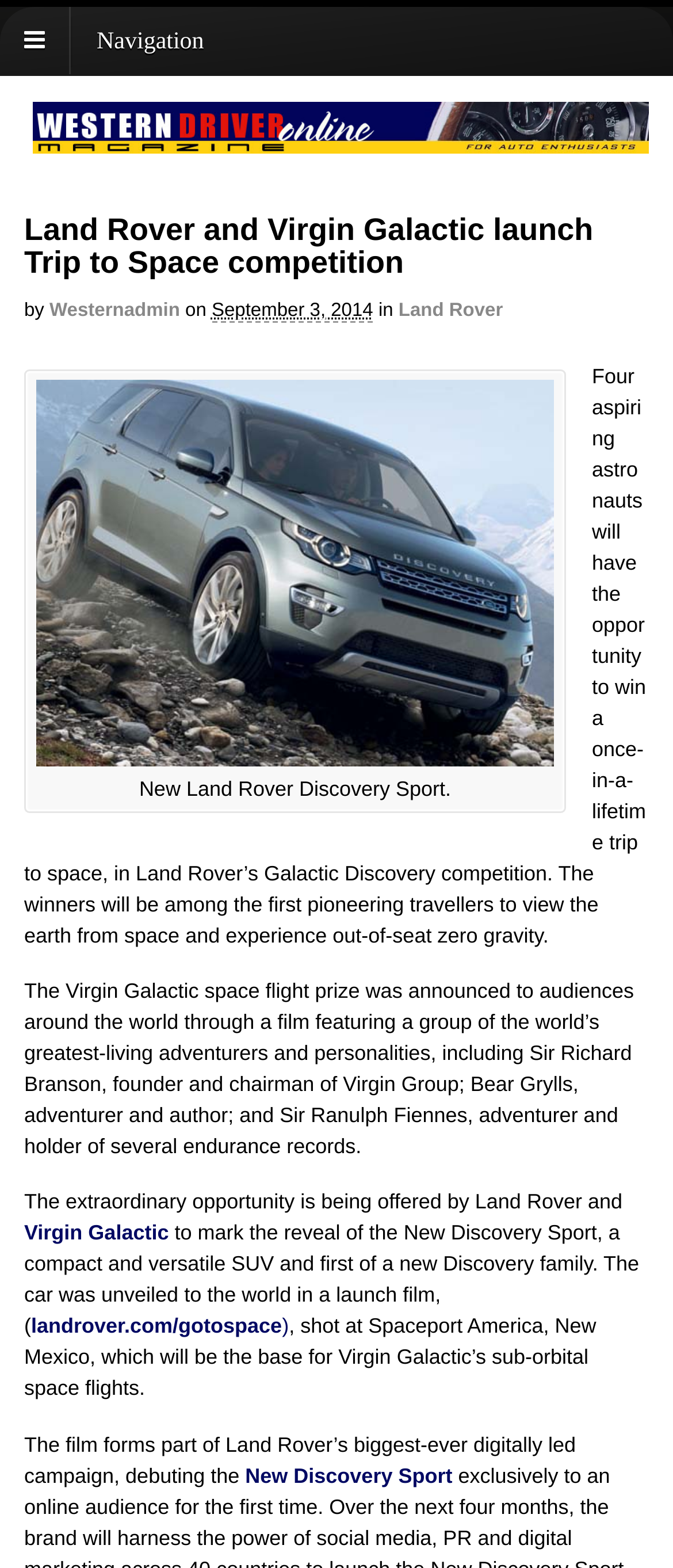What is the name of the car being launched?
Refer to the screenshot and answer in one word or phrase.

New Land Rover Discovery Sport